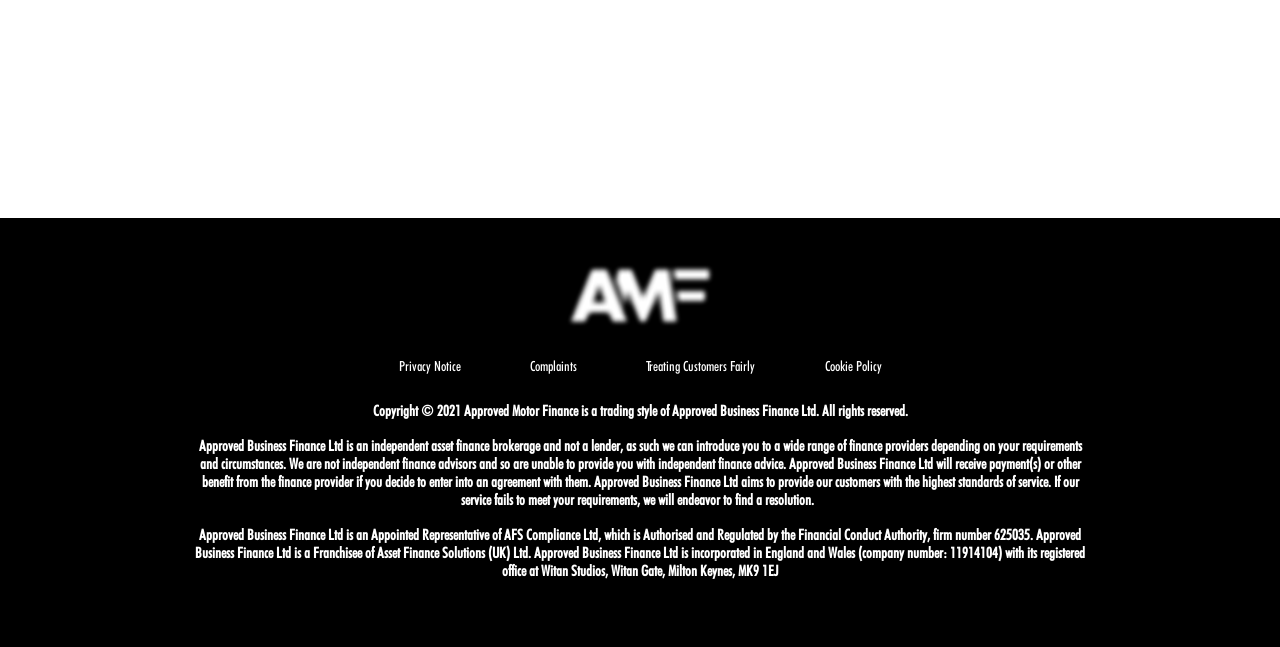Using the provided description Complaints, find the bounding box coordinates for the UI element. Provide the coordinates in (top-left x, top-left y, bottom-right x, bottom-right y) format, ensuring all values are between 0 and 1.

[0.412, 0.55, 0.452, 0.584]